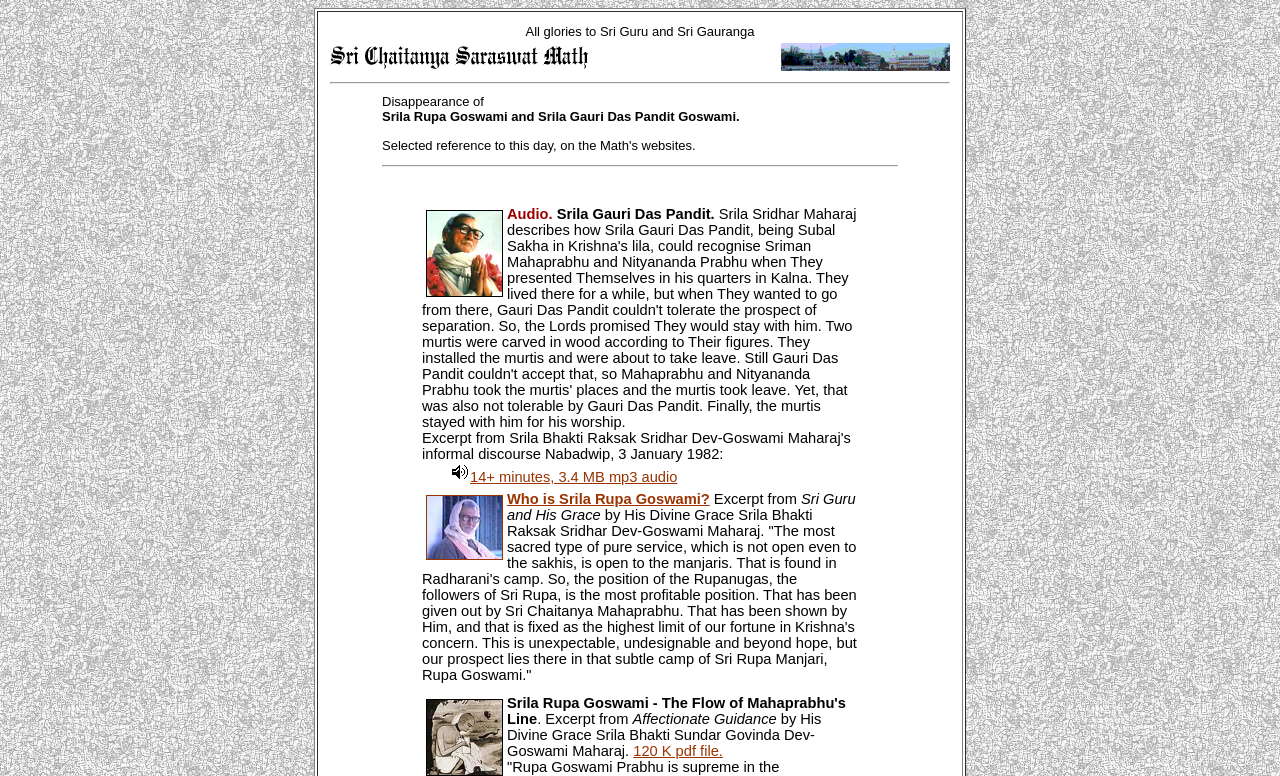Explain in detail what is displayed on the webpage.

The webpage is dedicated to Srila Rupa Goswami and Srila Gauri Das Pandit Goswami. At the top, there is a layout table with a link containing an image, accompanied by the text "All glories to Sri Guru and Sri Gauranga". Below this, there is a horizontal separator.

The main content is divided into two sections. The first section has a layout table with a single row, containing a cell with a paragraph of text that describes the disappearance of Srila Rupa Goswami and Srila Gauri Das Pandit Goswami, along with some references to the Math's websites.

The second section has a layout table with two rows. The first row is empty, while the second row contains a cell with several elements. There is a horizontal separator at the top, followed by an image, and then a series of audio-related elements, including an image, the text "Audio", and a link to an audio file. Next to this, there is an image, followed by a link to a page about Srila Rupa Goswami.

Below this, there is a block of text that appears to be an excerpt from a book, "Sri Guru and His Grace" by His Divine Grace Srila Bhakti Raksak Sridhar Dev-Goswami Maharaj. This text is accompanied by an image and a link to a PDF file. The excerpt discusses the importance of the followers of Sri Rupa, known as the Rupanugas, and their position in the spiritual hierarchy.

At the bottom of the page, there is another block of text, which appears to be an excerpt from another book, "Affectionate Guidance" by His Divine Grace Srila Bhakti Sundar Govinda Dev-Goswami Maharaj. This text is accompanied by an image and a link to a PDF file.